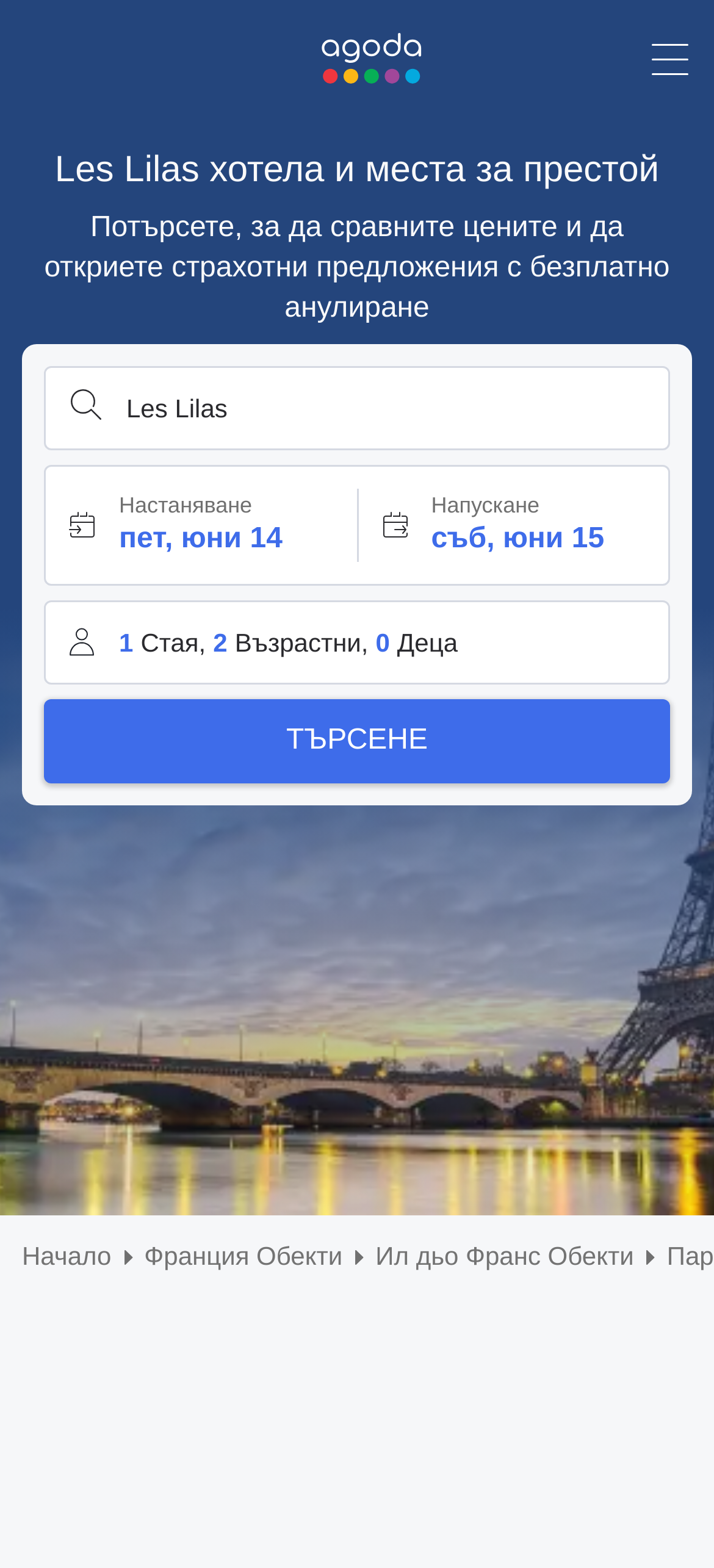Specify the bounding box coordinates for the region that must be clicked to perform the given instruction: "Learn about residential cleaning".

None